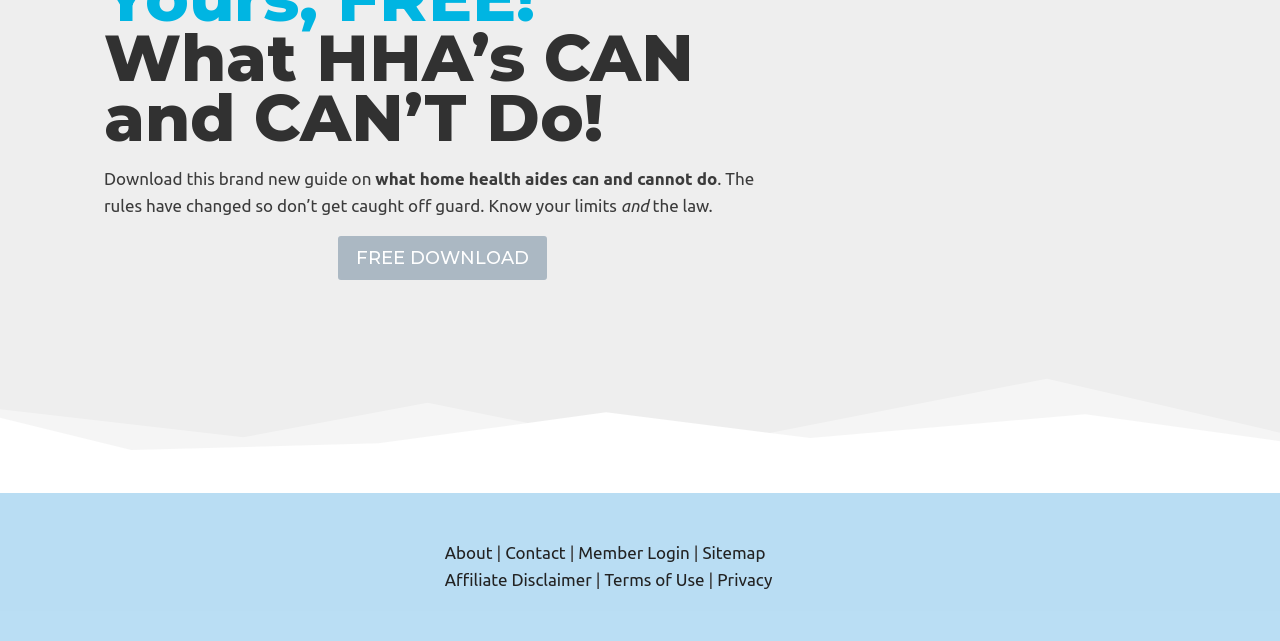Provide the bounding box coordinates of the UI element that matches the description: "Terms of Use".

[0.472, 0.89, 0.55, 0.92]